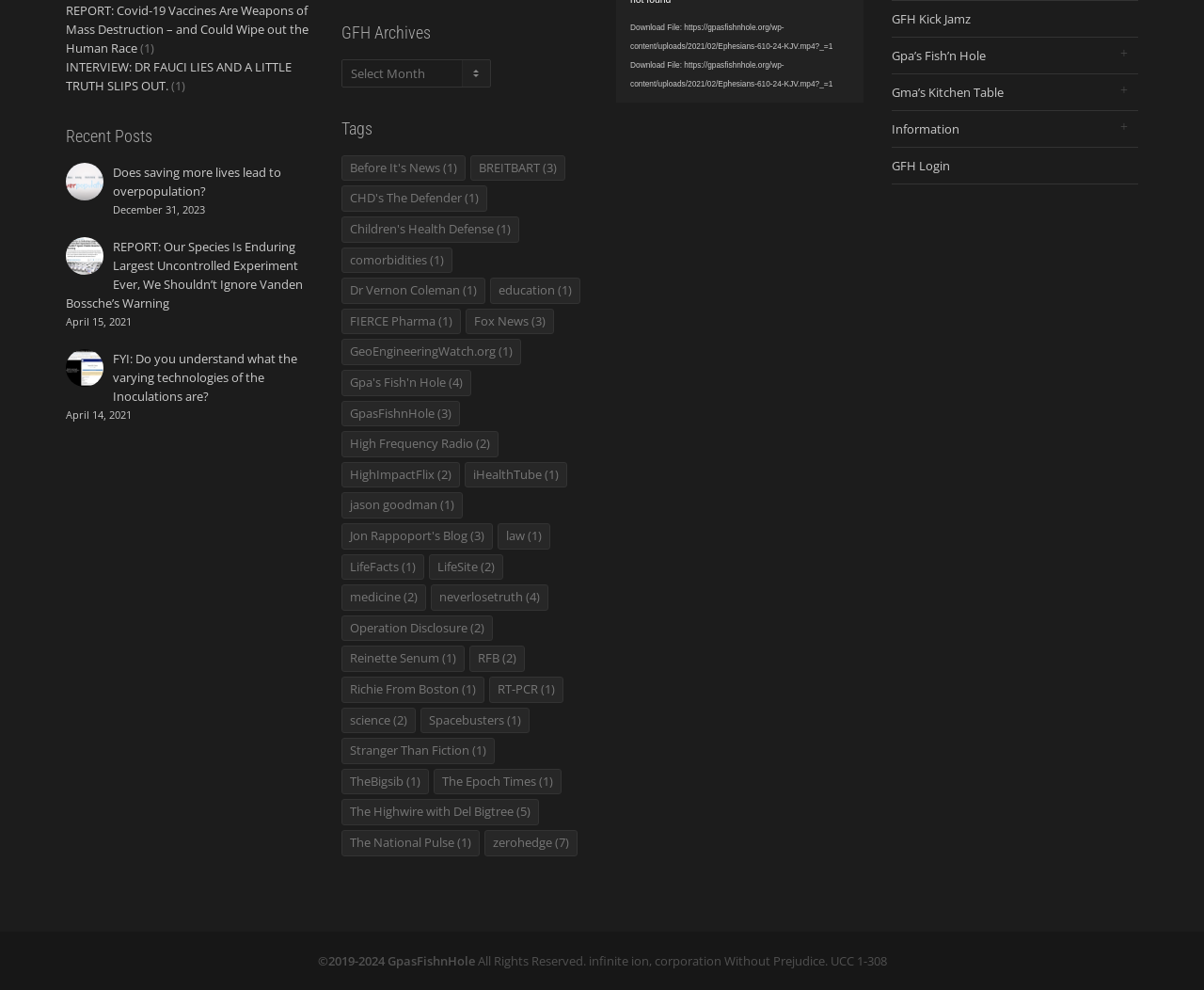Find the bounding box coordinates of the element I should click to carry out the following instruction: "Click on the 'Download File: https://gpasfishnhole.org/wp-content/uploads/2021/02/Ephesians-610-24-KJV.mp4?_=1' link".

[0.512, 0.018, 0.717, 0.056]